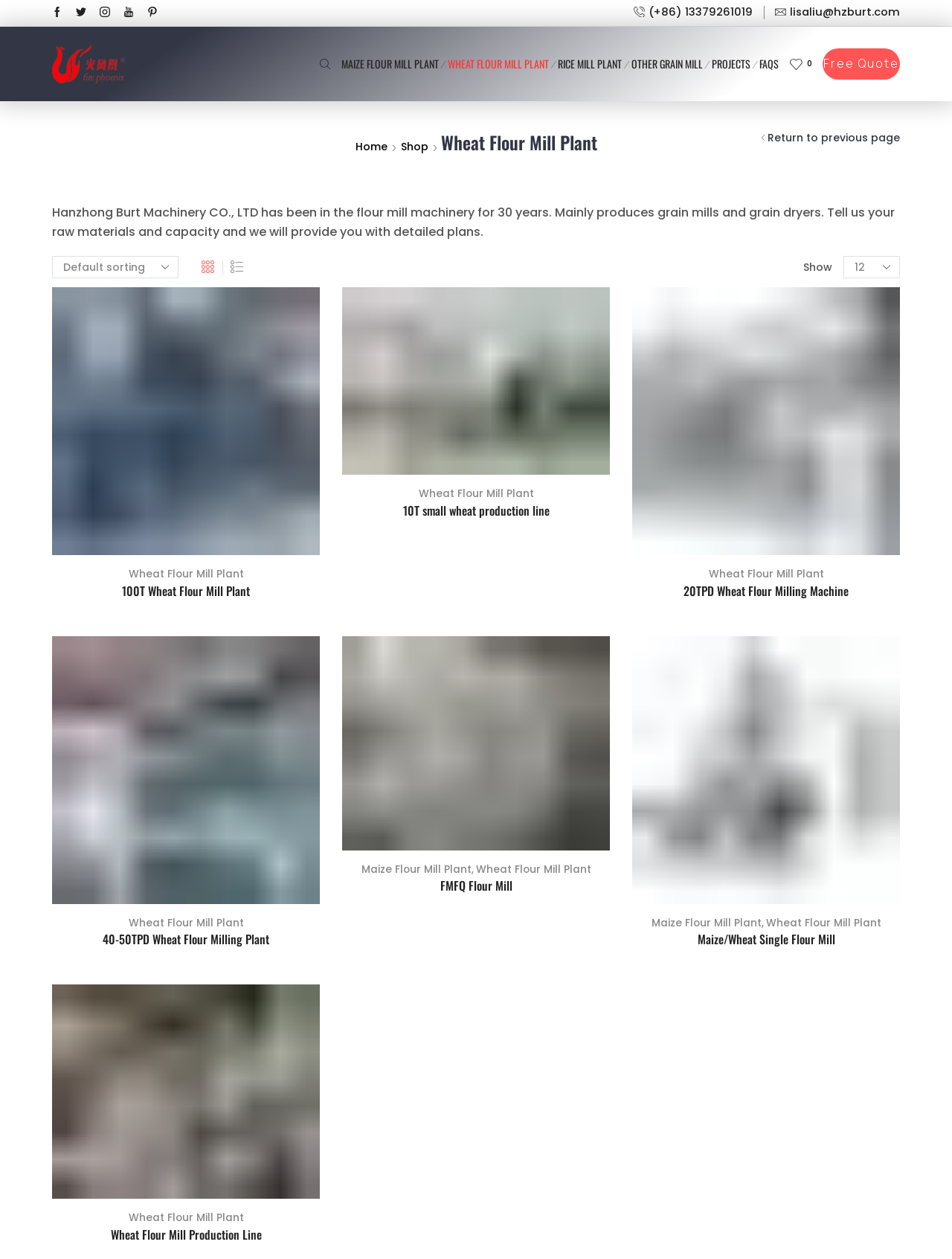Describe all the key features and sections of the webpage thoroughly.

The webpage is about Hanzhong Burt Machinery CO., LTD, a company that specializes in flour mill machinery. At the top of the page, there are social media links, including Facebook, Twitter, Instagram, Youtube, and Pinterest, each accompanied by an image. To the right of these links, there is a phone number and an email address.

Below the social media links, there are several navigation links, including "MAIZE FLOUR MILL PLANT", "WHEAT FLOUR MILL PLANT", "RICE MILL PLANT", "OTHER GRAIN MILL", "PROJECTS", and "FAQS". These links are arranged horizontally across the page.

The main content of the page is divided into several sections, each featuring a different type of flour mill plant. There are a total of six sections, each with a heading, a brief description, and a link to add to wishlist. The sections are arranged vertically down the page, with the first section starting from the top left corner.

In each section, there is a heading that describes the type of flour mill plant, such as "100T Wheat Flour Mill Plant" or "Maize/Wheat Single Flour Mill". Below the heading, there is a link to the specific flour mill plant, and to the right of the link, there is a button to add to wishlist.

At the bottom of the page, there are additional links, including "Home", "Shop", and "Return to previous page". There is also a combobox to select the shop order and a link to show more options.

Overall, the webpage is well-organized and easy to navigate, with clear headings and concise descriptions of each flour mill plant.